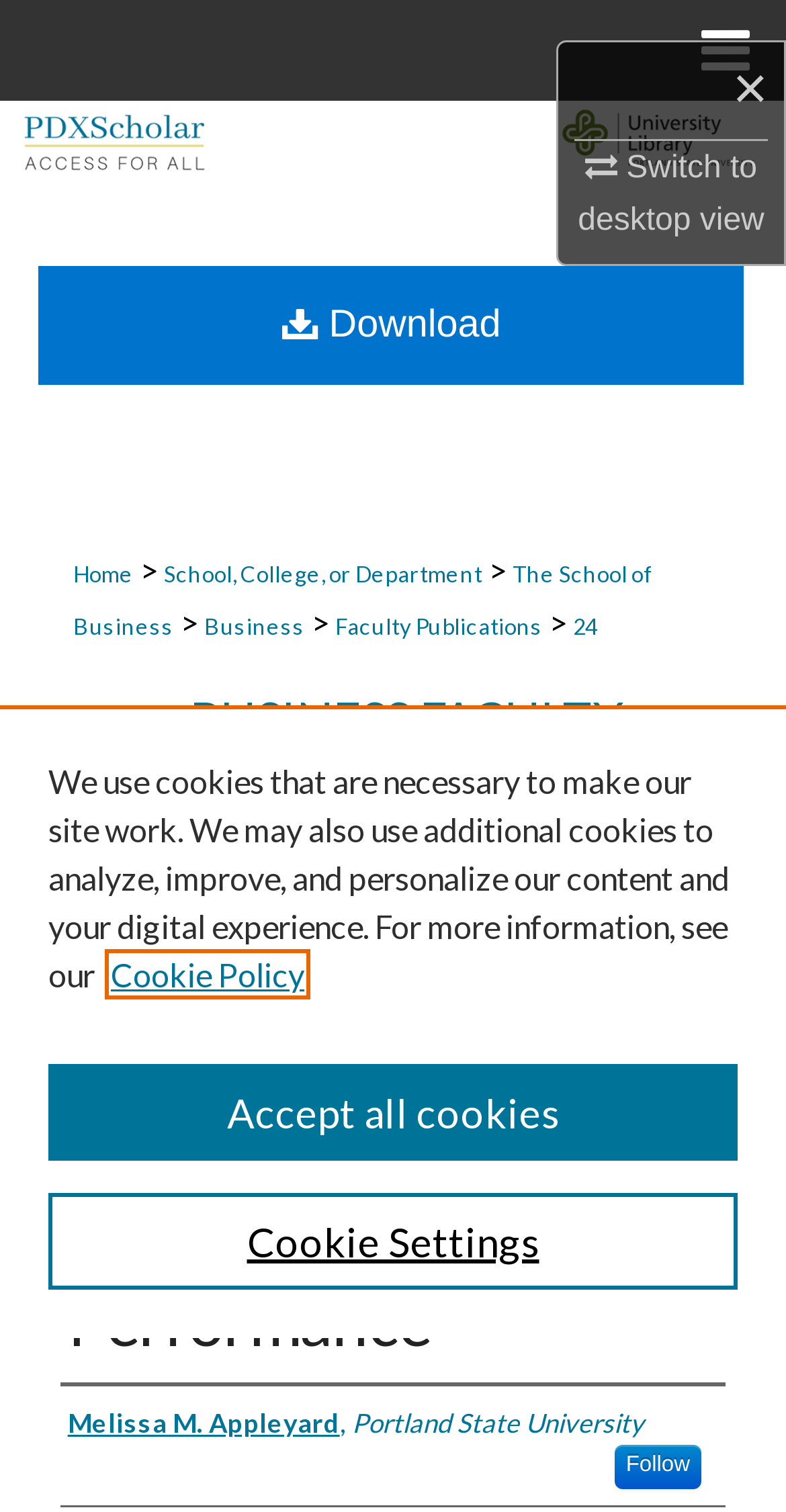What is the name of the school?
Please respond to the question with a detailed and well-explained answer.

I found the answer by looking at the link 'The School of Business' which is located in the middle of the webpage, under the 'School, College, or Department' link.